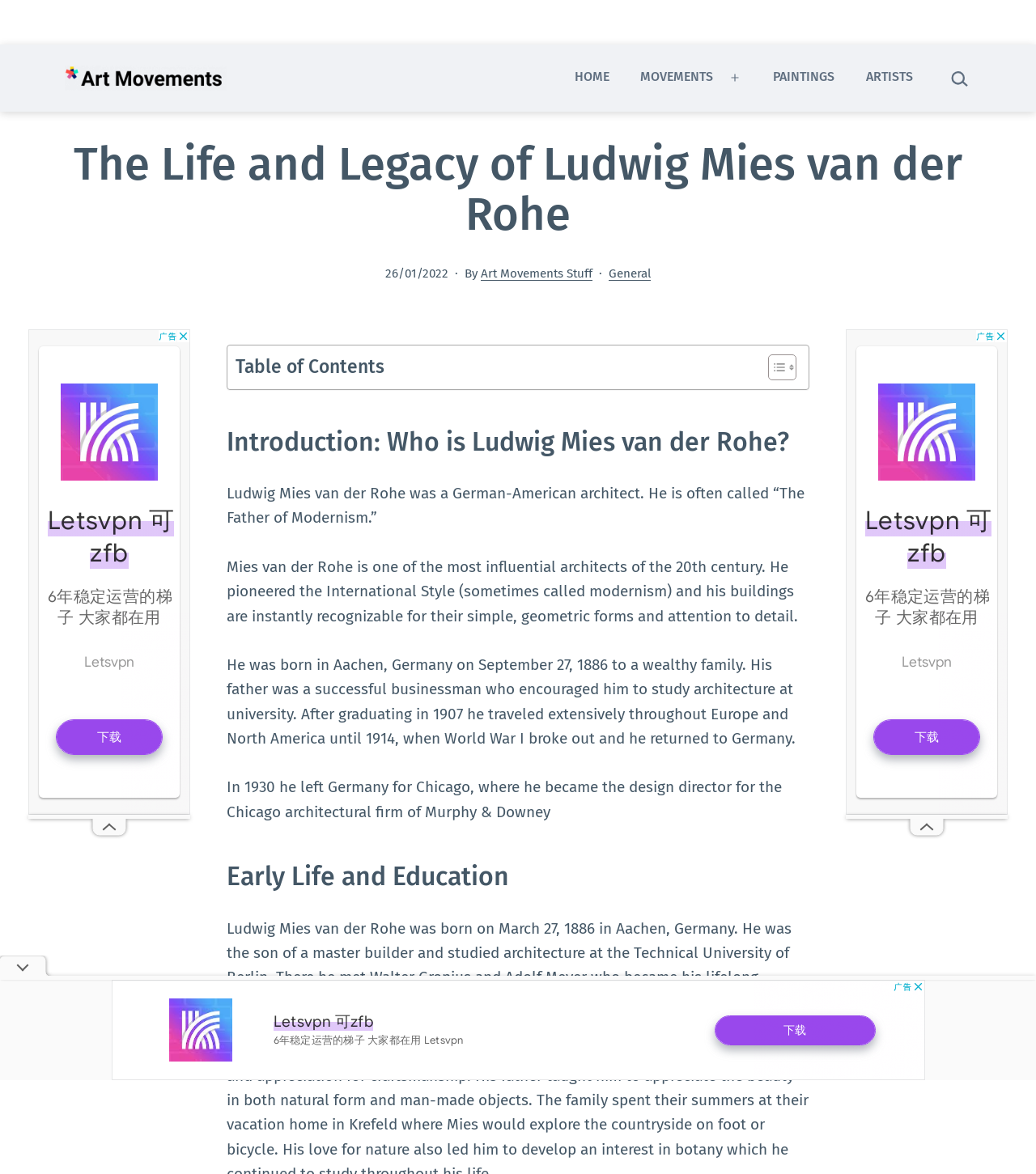Specify the bounding box coordinates of the area to click in order to execute this command: 'Search for something'. The coordinates should consist of four float numbers ranging from 0 to 1, and should be formatted as [left, top, right, bottom].

[0.911, 0.017, 0.938, 0.041]